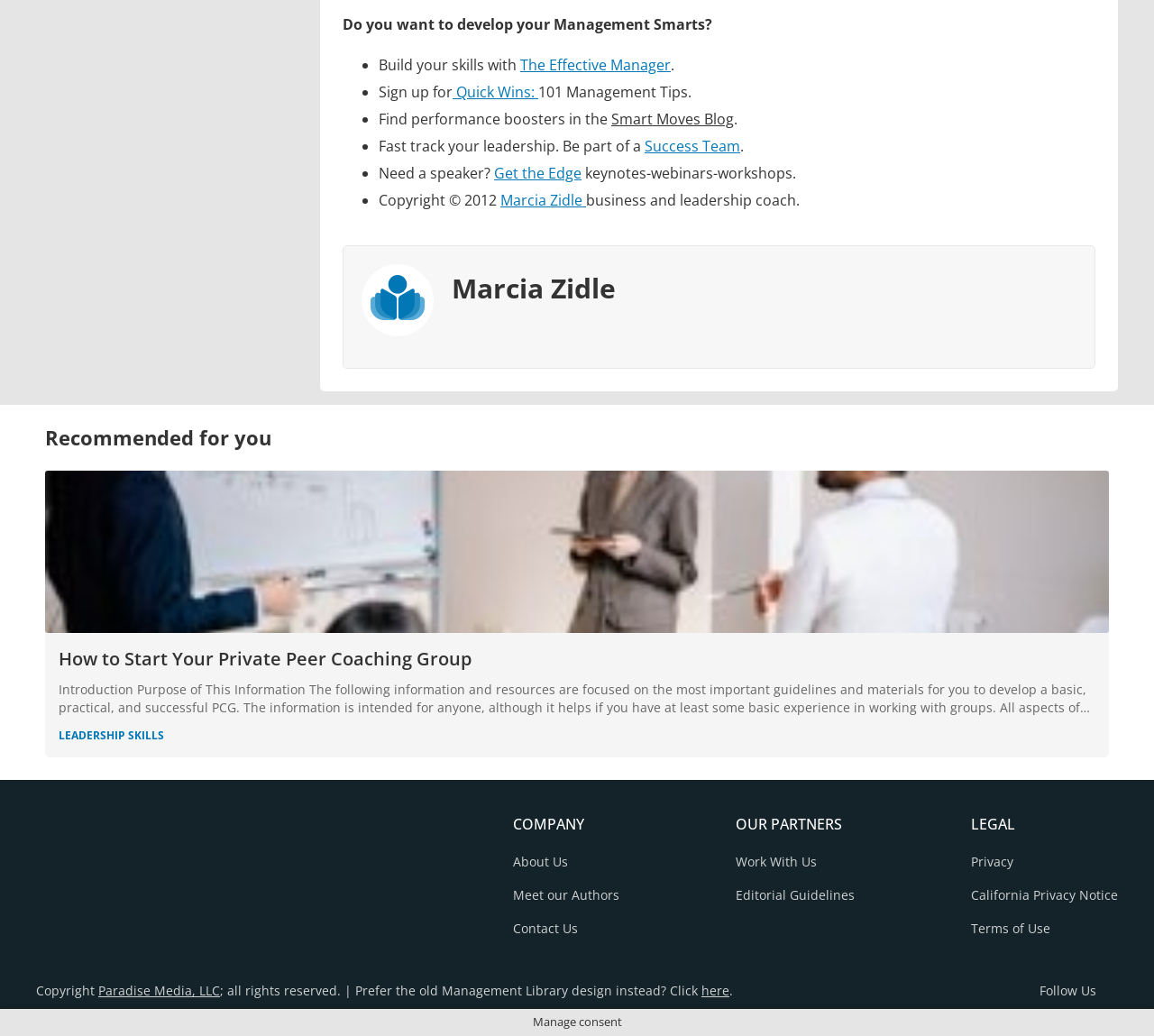Find the bounding box coordinates of the element to click in order to complete the given instruction: "Explore 'COMPANY'."

[0.445, 0.788, 0.537, 0.805]